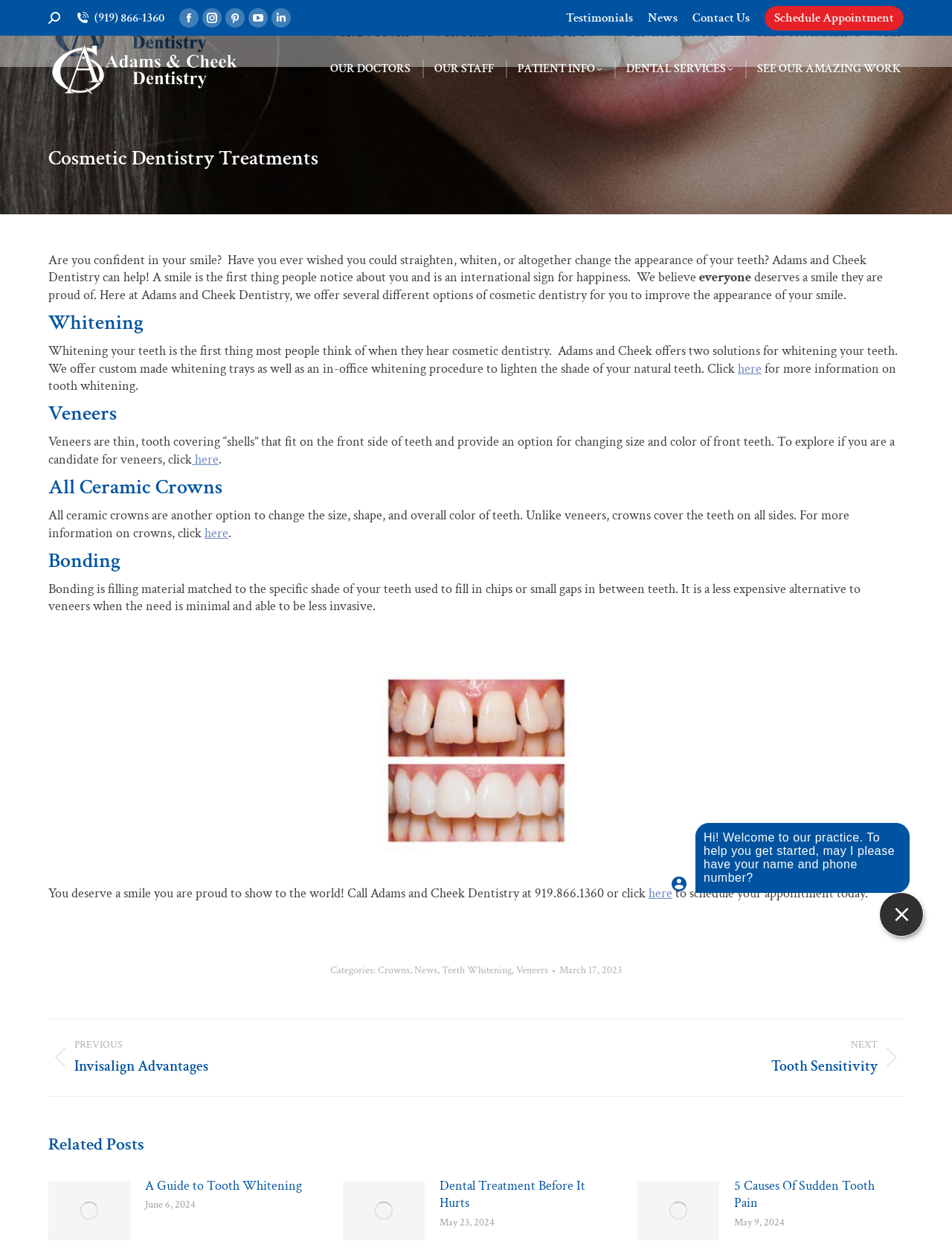Please determine the bounding box coordinates of the element's region to click in order to carry out the following instruction: "Read testimonials". The coordinates should be four float numbers between 0 and 1, i.e., [left, top, right, bottom].

[0.595, 0.007, 0.665, 0.021]